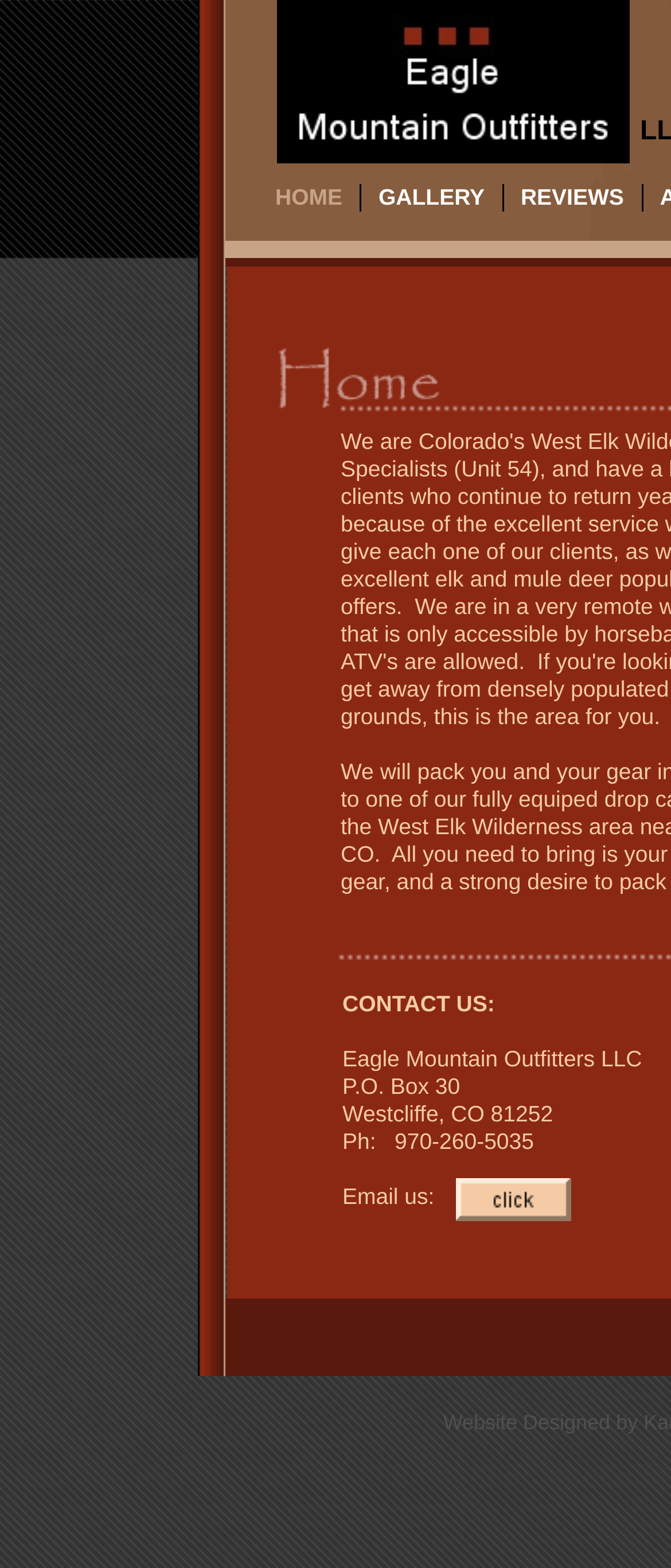What is the type of content in the 'GALLERY' section?
Please provide a comprehensive and detailed answer to the question.

The 'GALLERY' section contains images, which can be inferred from the presence of image elements within the LayoutTableCell element with the text 'GALLERY' located at coordinates [0.538, 0.117, 0.748, 0.135].